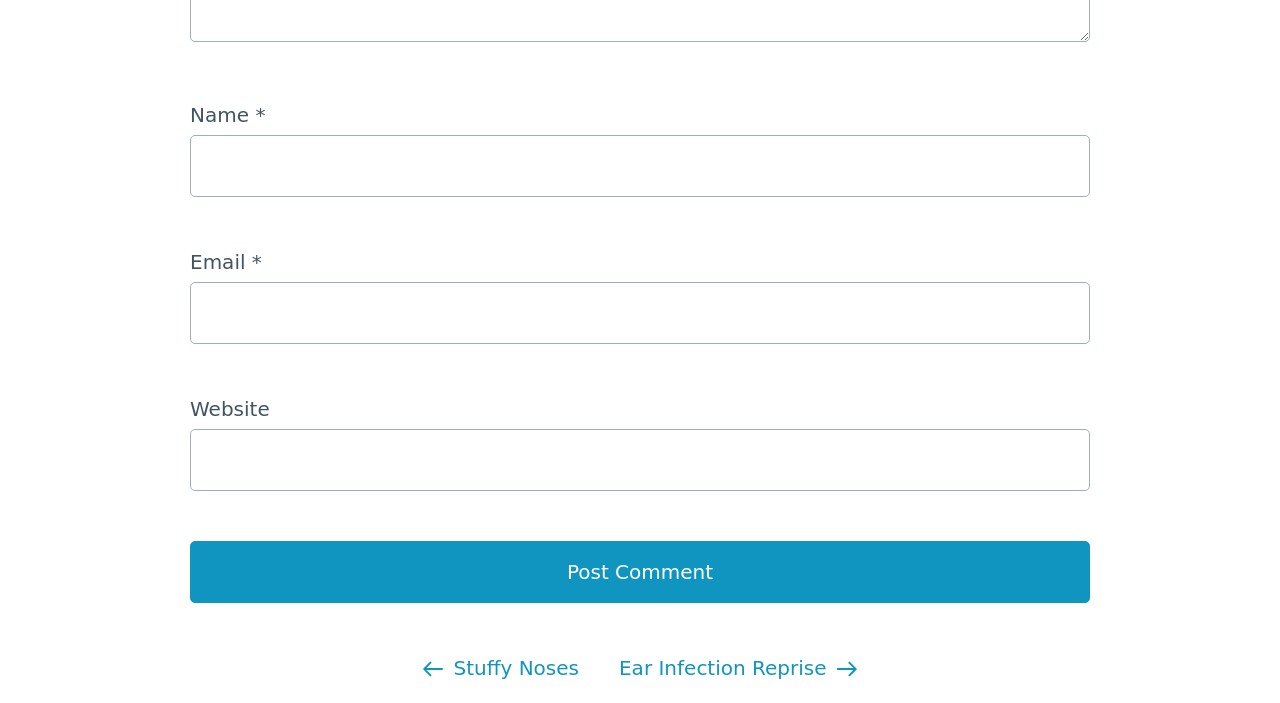Using the provided element description "Previous PostPrevious Stuffy Noses", determine the bounding box coordinates of the UI element.

[0.315, 0.919, 0.46, 0.981]